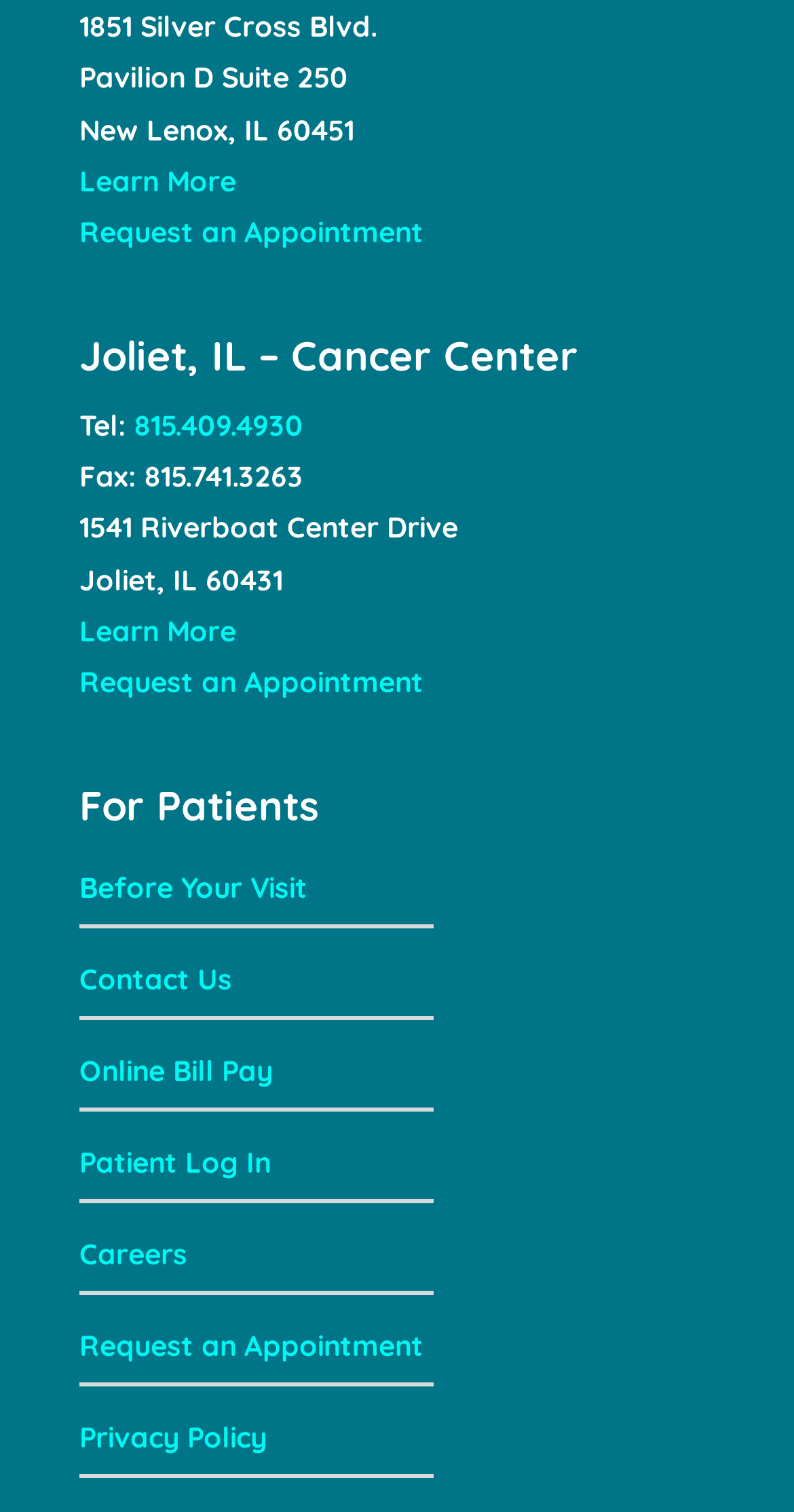Locate the bounding box coordinates of the element to click to perform the following action: 'Access patient login'. The coordinates should be given as four float values between 0 and 1, in the form of [left, top, right, bottom].

[0.1, 0.757, 0.341, 0.781]